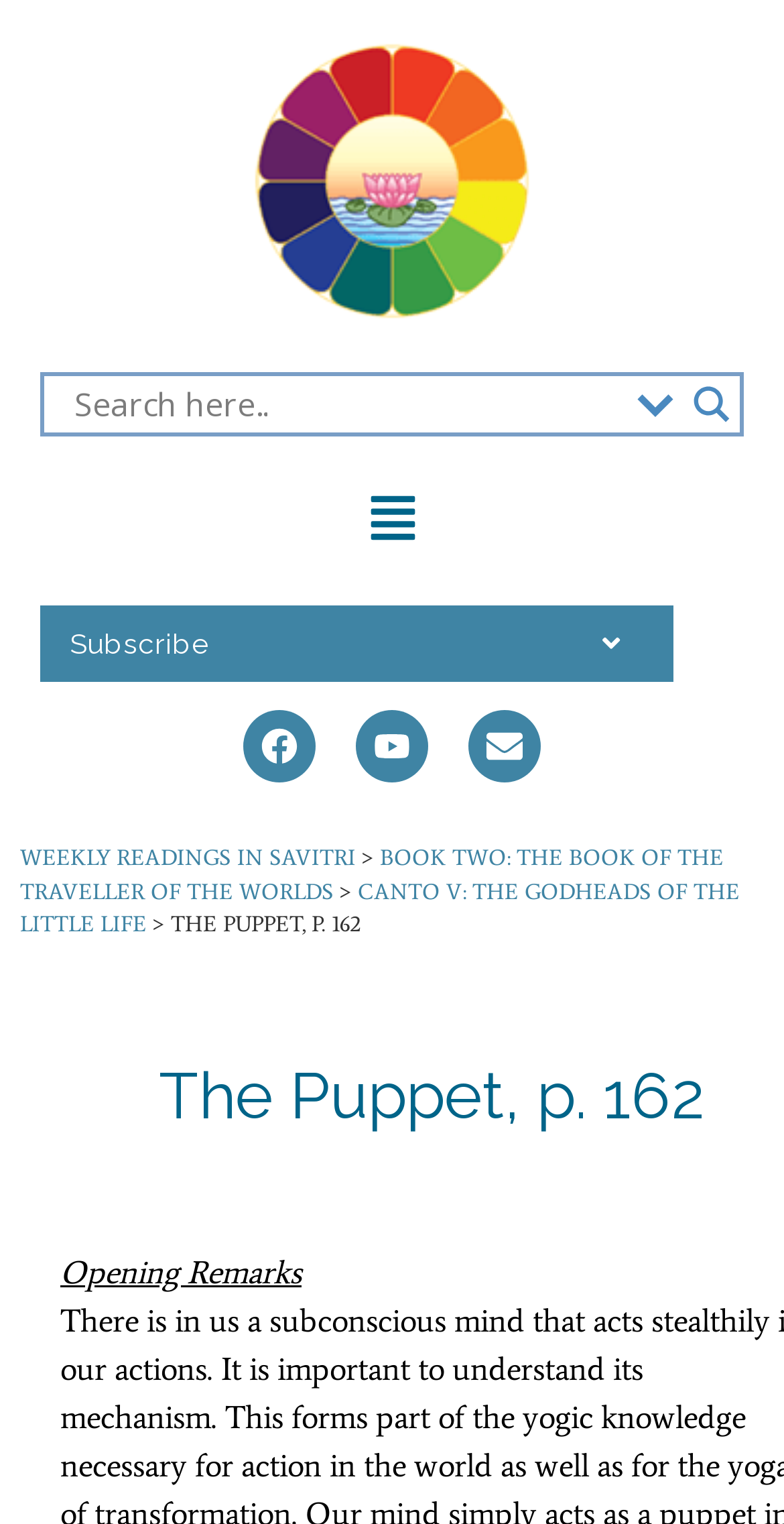Locate the bounding box coordinates of the clickable area to execute the instruction: "Open the menu". Provide the coordinates as four float numbers between 0 and 1, represented as [left, top, right, bottom].

[0.448, 0.313, 0.552, 0.371]